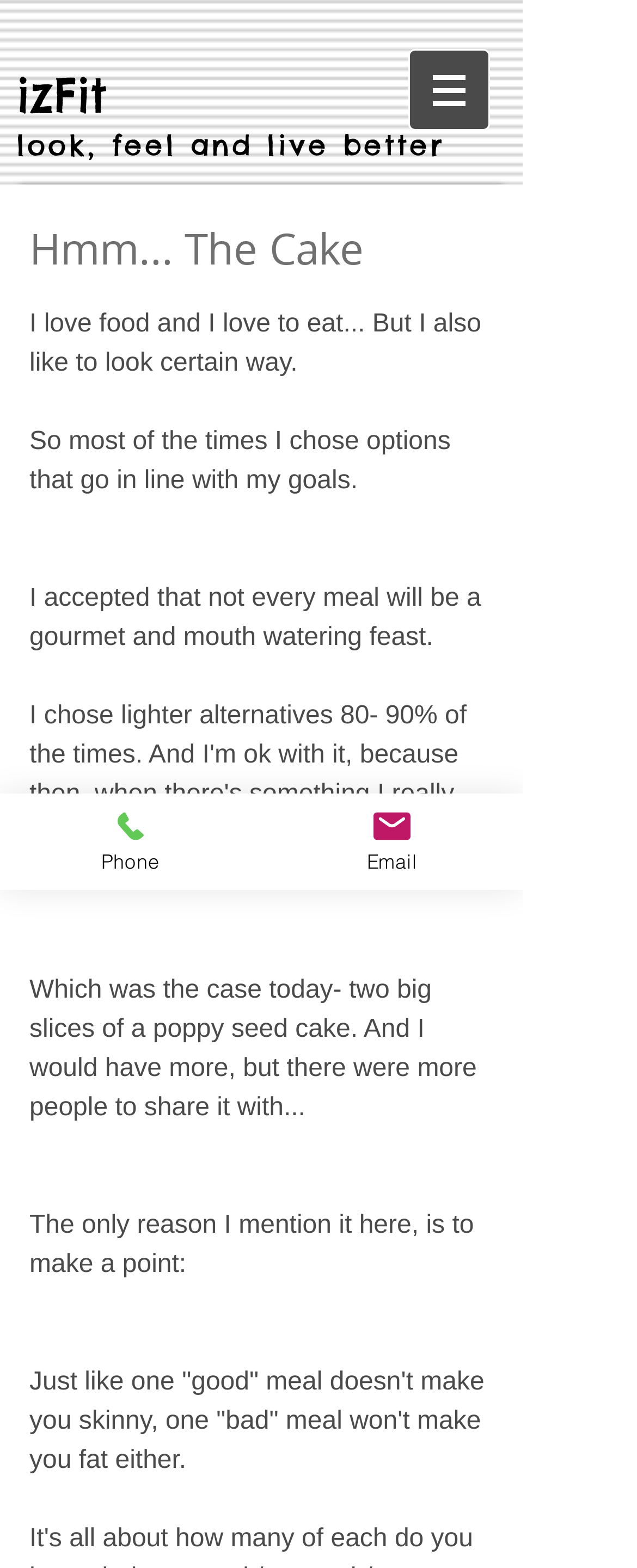Determine the bounding box coordinates for the HTML element described here: "Phone".

[0.0, 0.506, 0.41, 0.568]